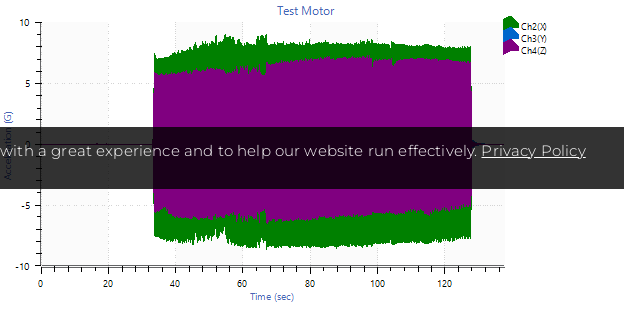Can you give a comprehensive explanation to the question given the content of the image?
How many channels are represented in the waveform?

The waveform consists of three traces, labeled as Channels 0, 1, and 2 (Ch0, Ch1, Ch2), depicted in different colors: green, blue, and purple, respectively. This indicates that there are three channels represented in the waveform.